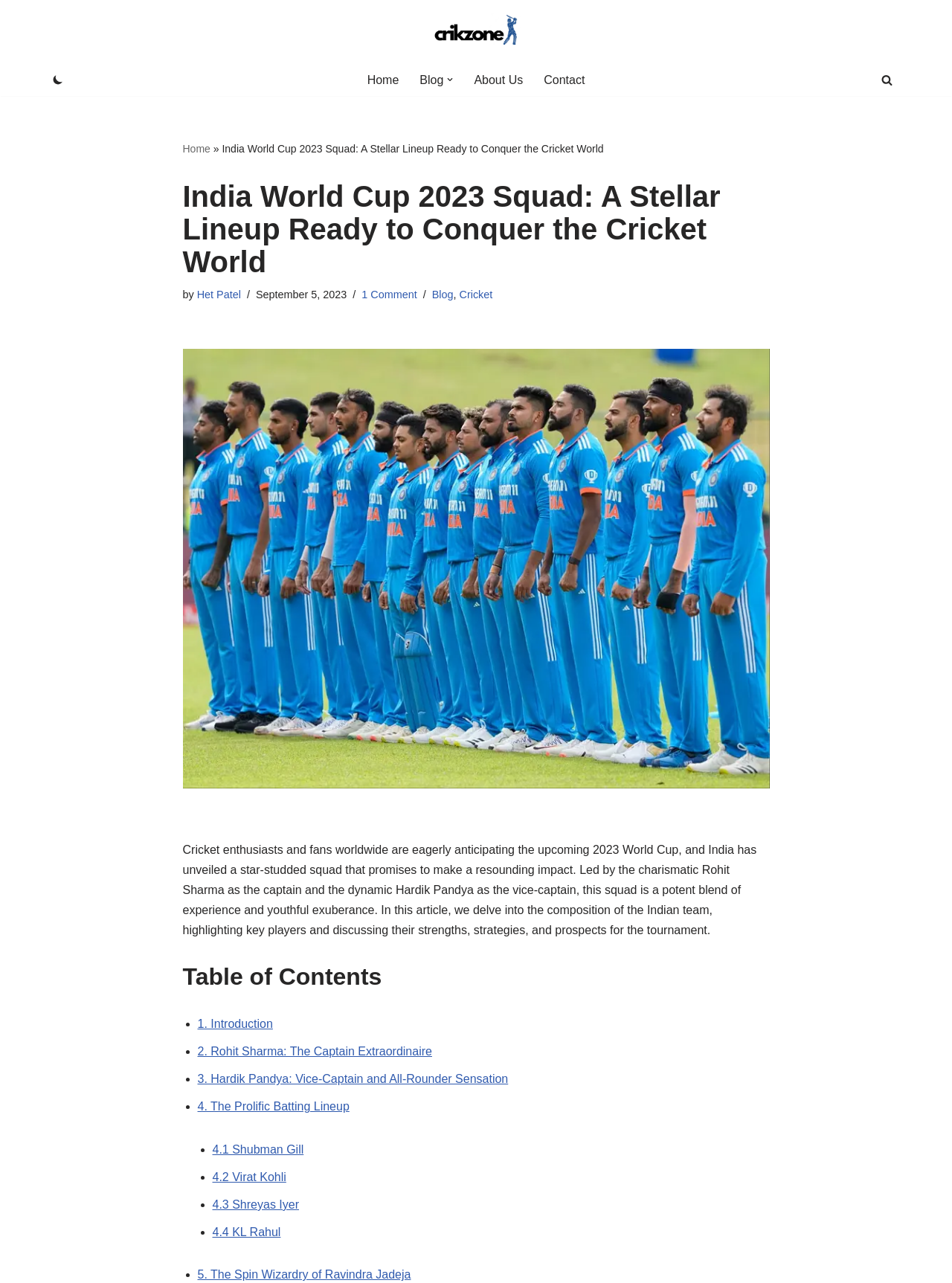Please specify the coordinates of the bounding box for the element that should be clicked to carry out this instruction: "Click on the 'Home' link". The coordinates must be four float numbers between 0 and 1, formatted as [left, top, right, bottom].

[0.386, 0.054, 0.419, 0.07]